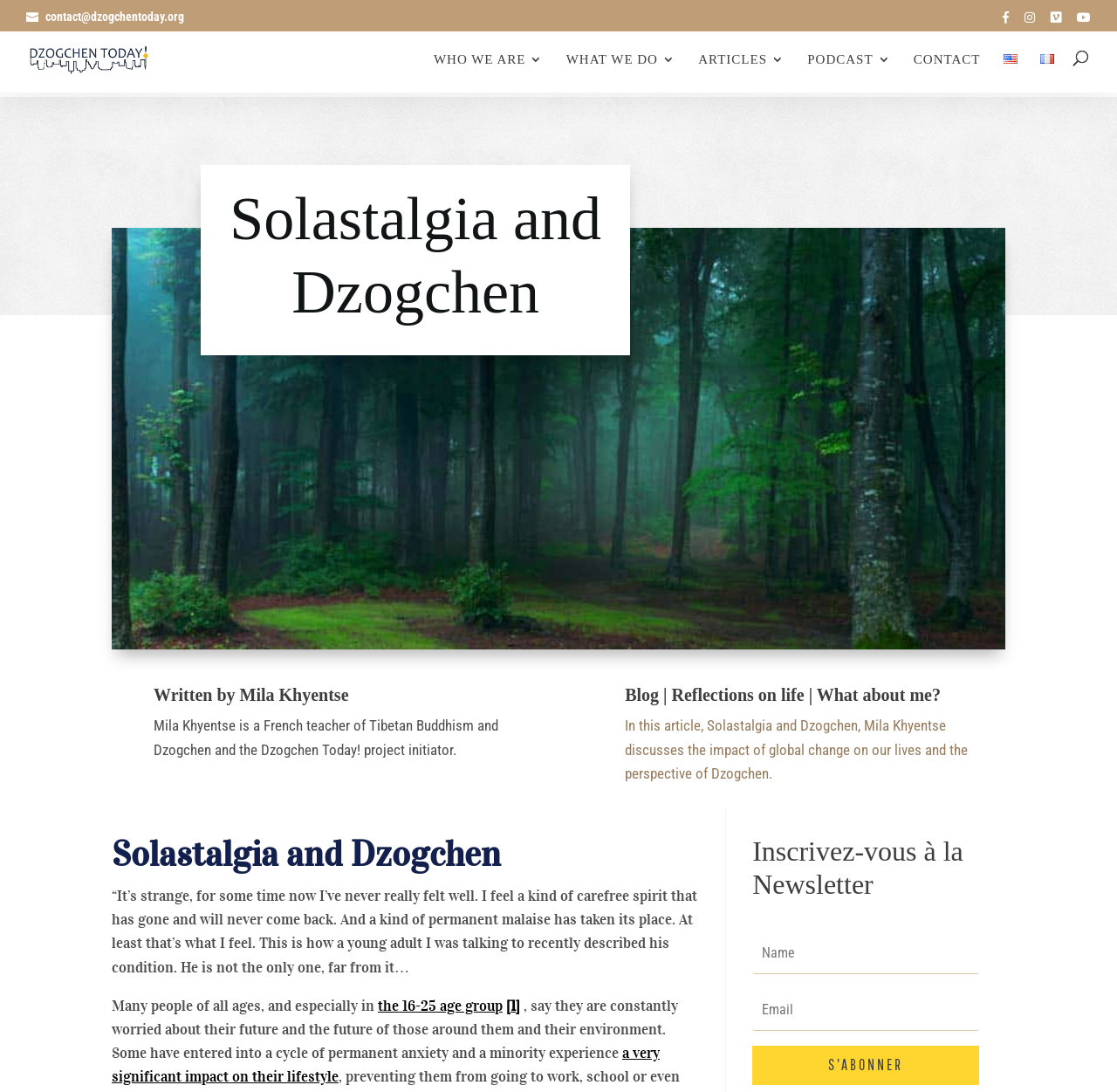What language options are available?
Using the image as a reference, give a one-word or short phrase answer.

English and Français